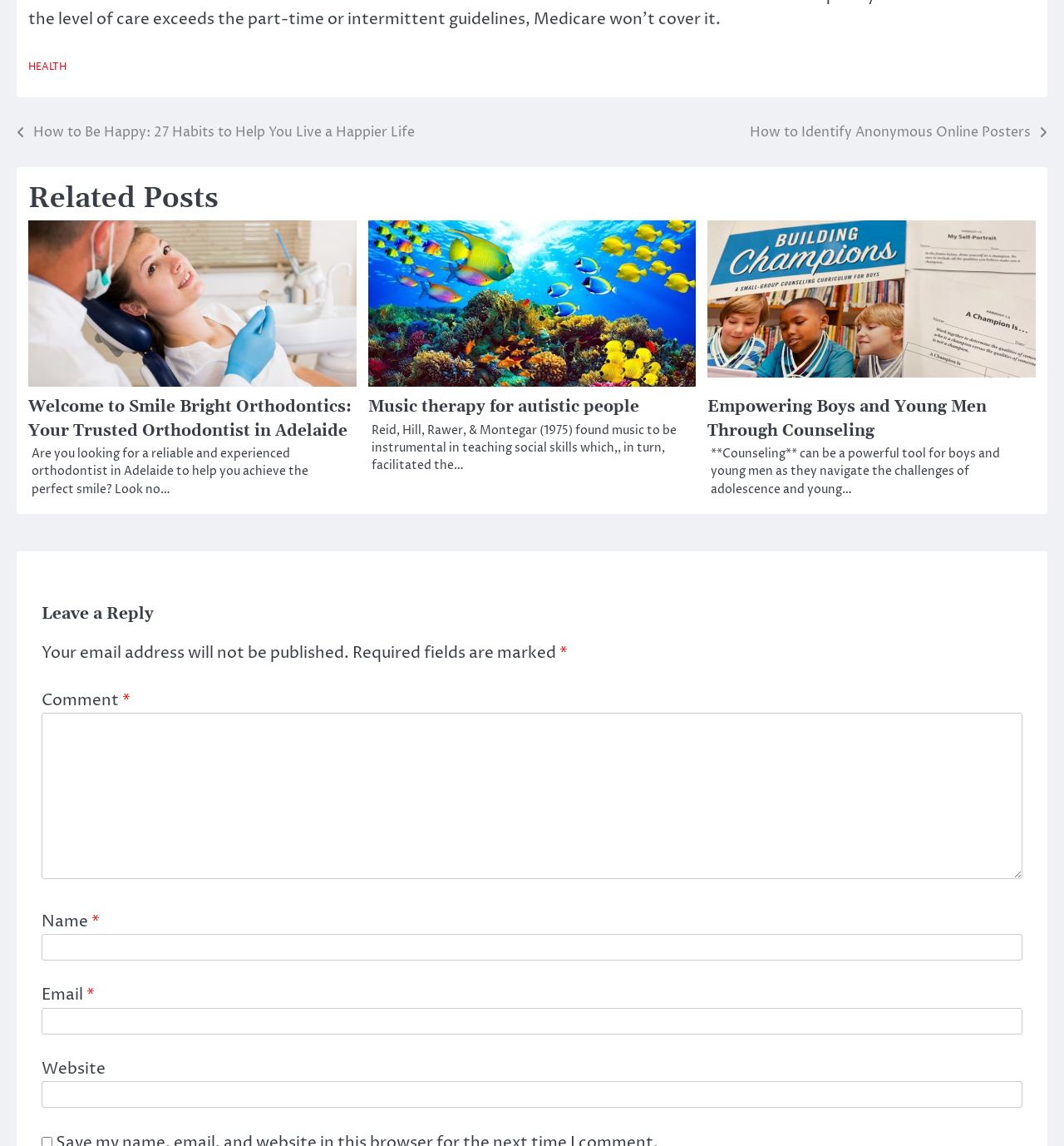Please identify the bounding box coordinates of the region to click in order to complete the given instruction: "Enter your name". The coordinates should be four float numbers between 0 and 1, i.e., [left, top, right, bottom].

[0.039, 0.815, 0.961, 0.838]